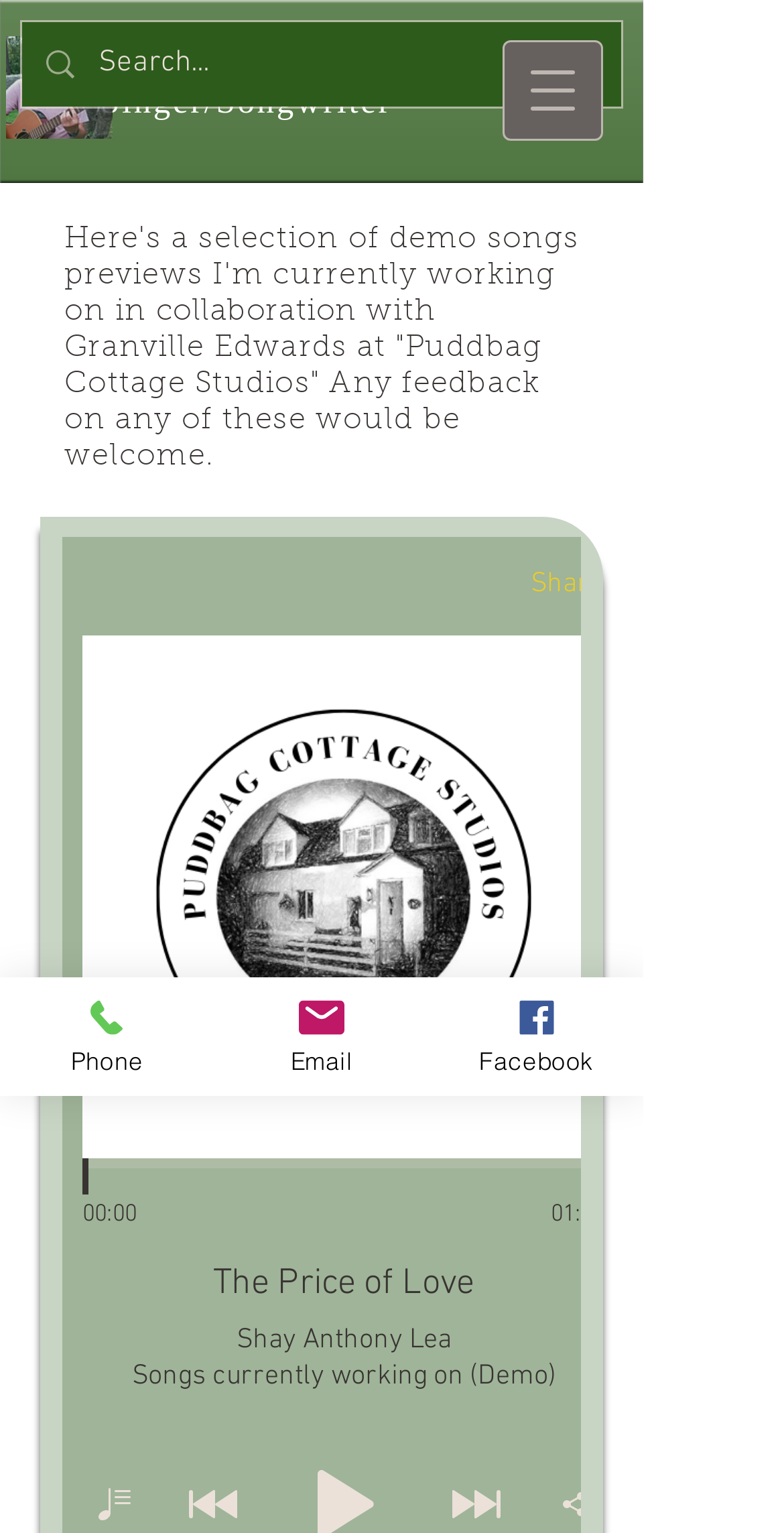How many social media links are available?
Your answer should be a single word or phrase derived from the screenshot.

3